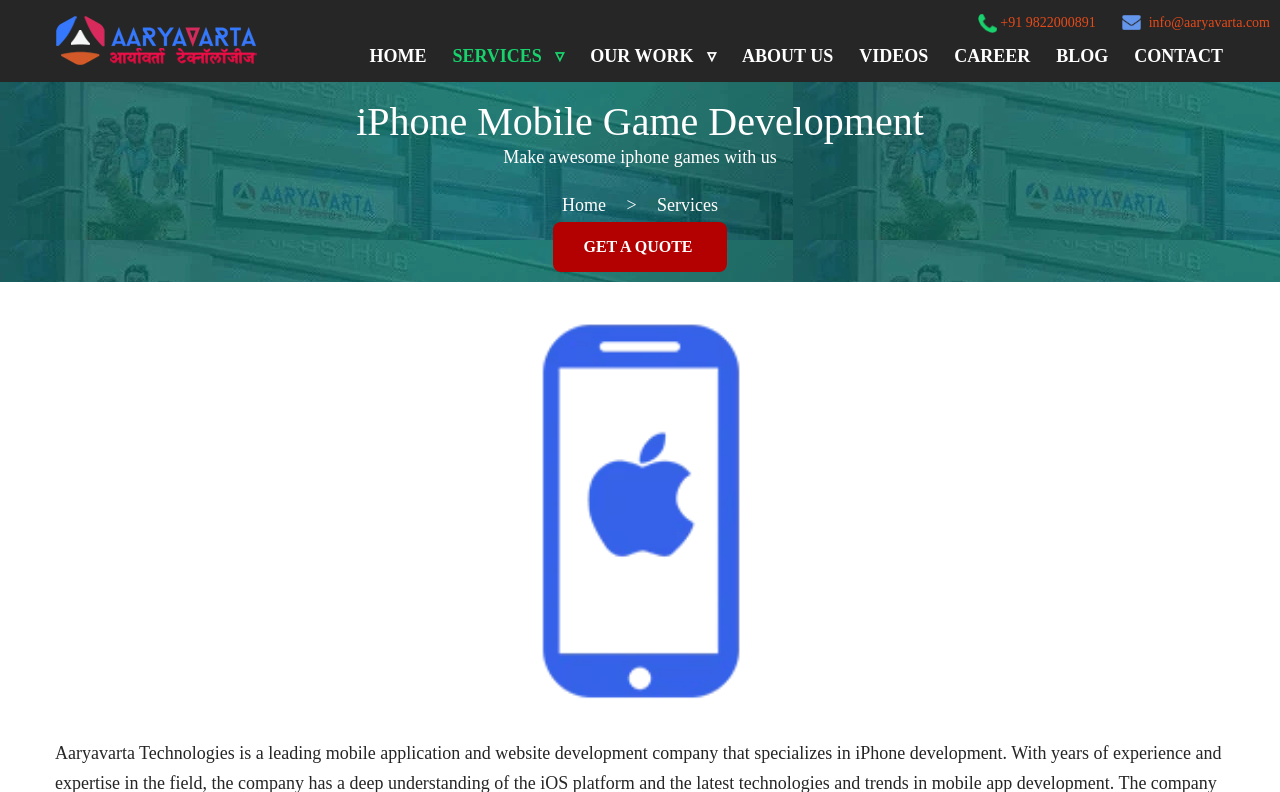Please determine the bounding box coordinates for the element that should be clicked to follow these instructions: "click the phone number link".

[0.764, 0.014, 0.859, 0.039]